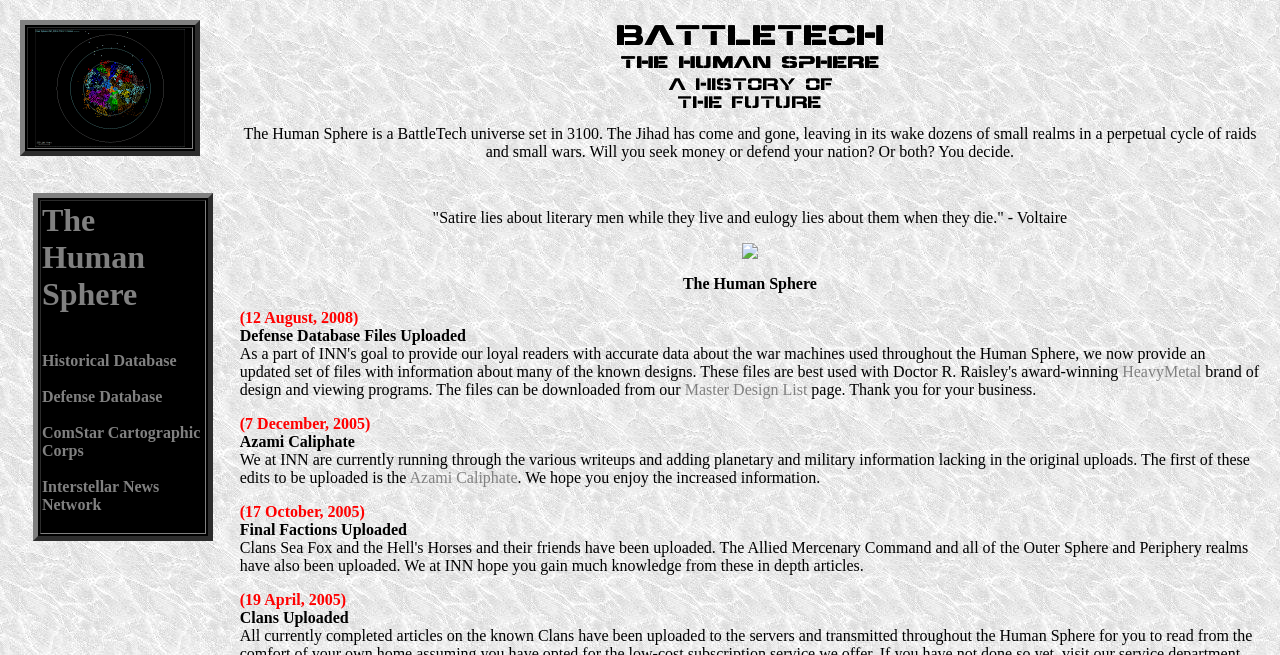Please provide the bounding box coordinates for the element that needs to be clicked to perform the instruction: "Check the Defense Database Files Uploaded". The coordinates must consist of four float numbers between 0 and 1, formatted as [left, top, right, bottom].

[0.187, 0.499, 0.364, 0.525]